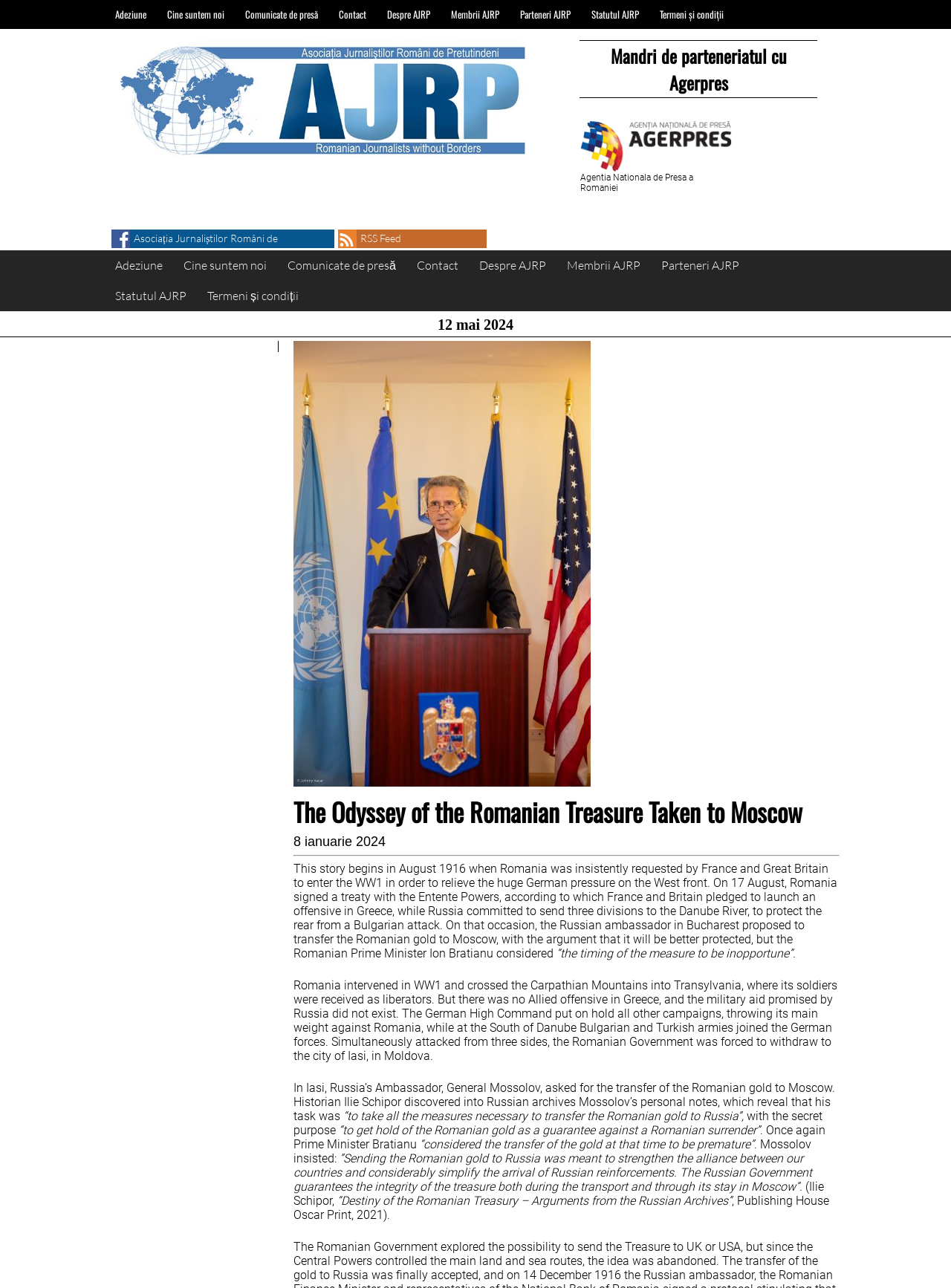Show the bounding box coordinates of the element that should be clicked to complete the task: "Click on the link to Adeziune".

[0.11, 0.0, 0.165, 0.022]